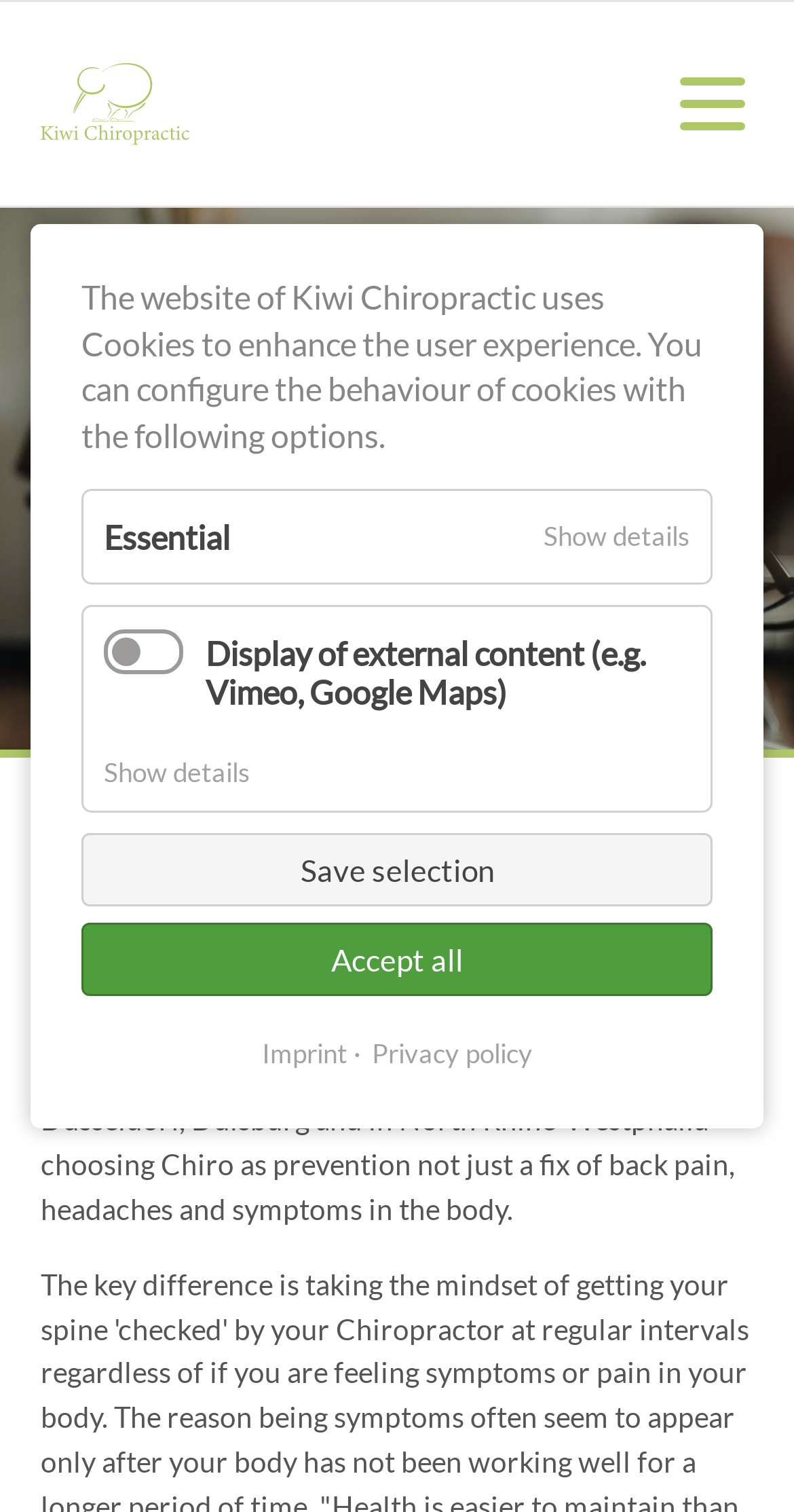Using the elements shown in the image, answer the question comprehensively: How many links are there in the footer section?

There are two links in the footer section: 'Imprint' and 'Privacy policy'. These links can be found at the bottom of the webpage.